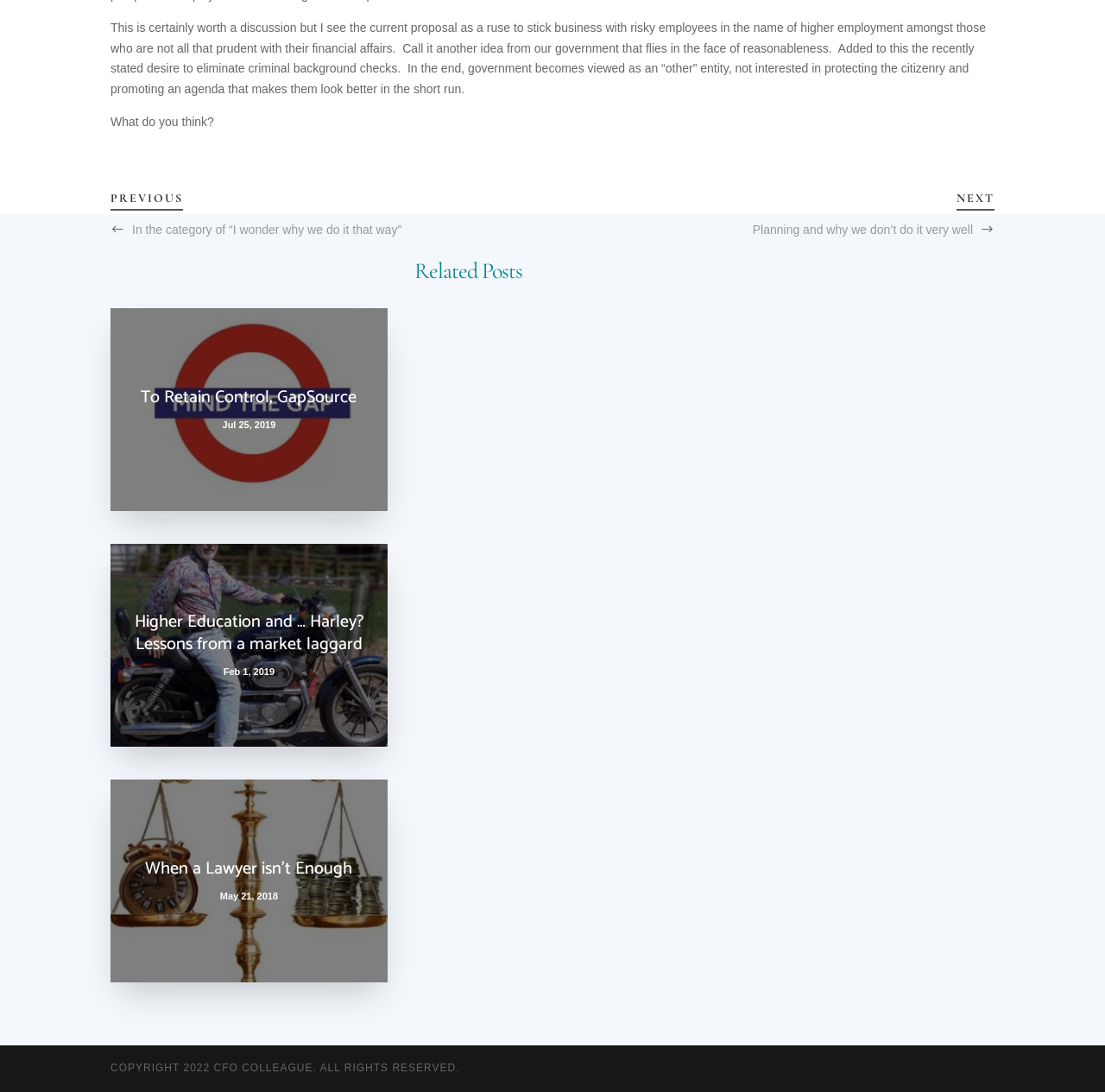How many related posts are there?
Look at the image and answer with only one word or phrase.

5